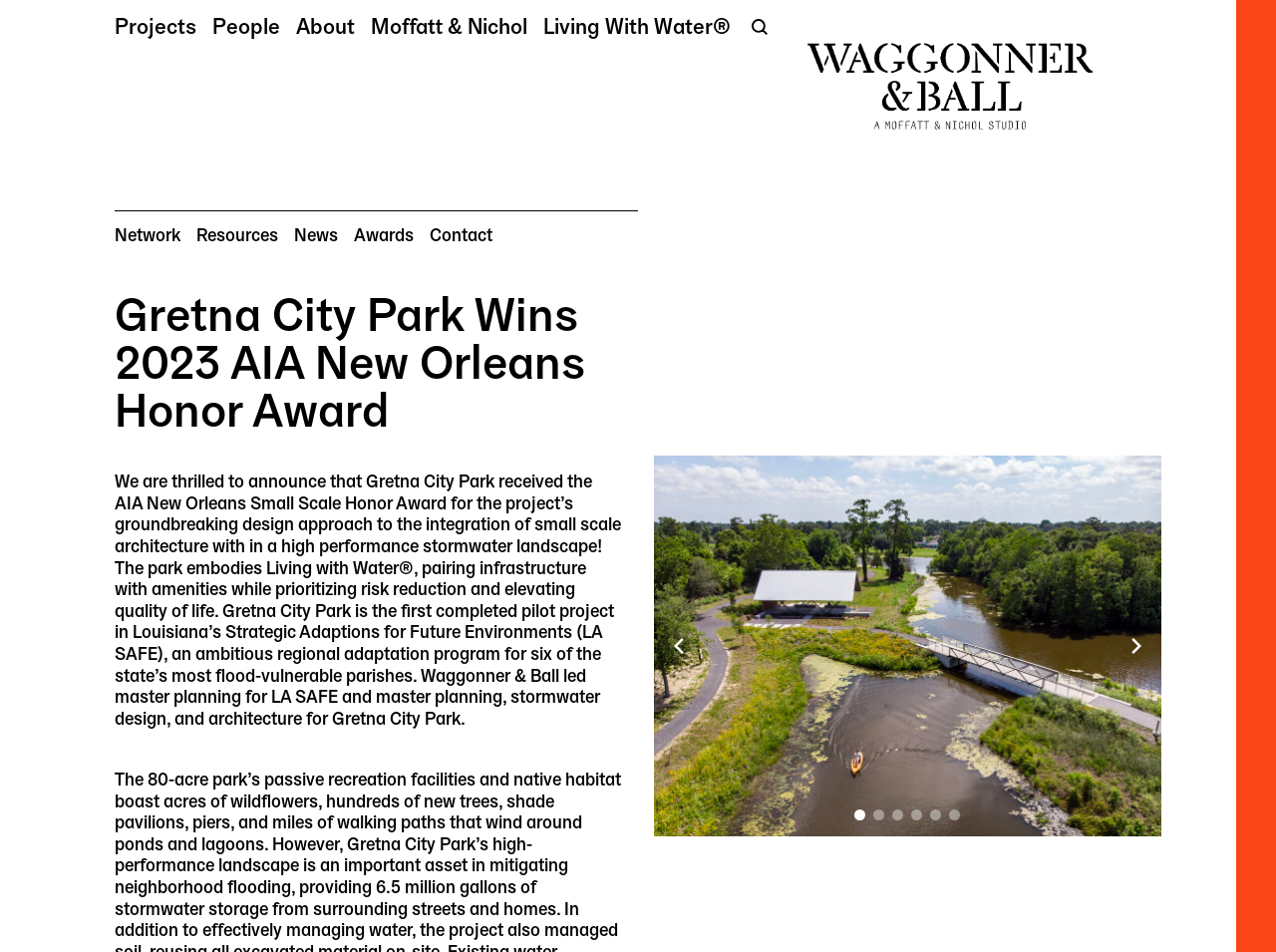Using the description: "alt="Waggoner & Ball Logo"", determine the UI element's bounding box coordinates. Ensure the coordinates are in the format of four float numbers between 0 and 1, i.e., [left, top, right, bottom].

[0.623, 0.038, 0.866, 0.154]